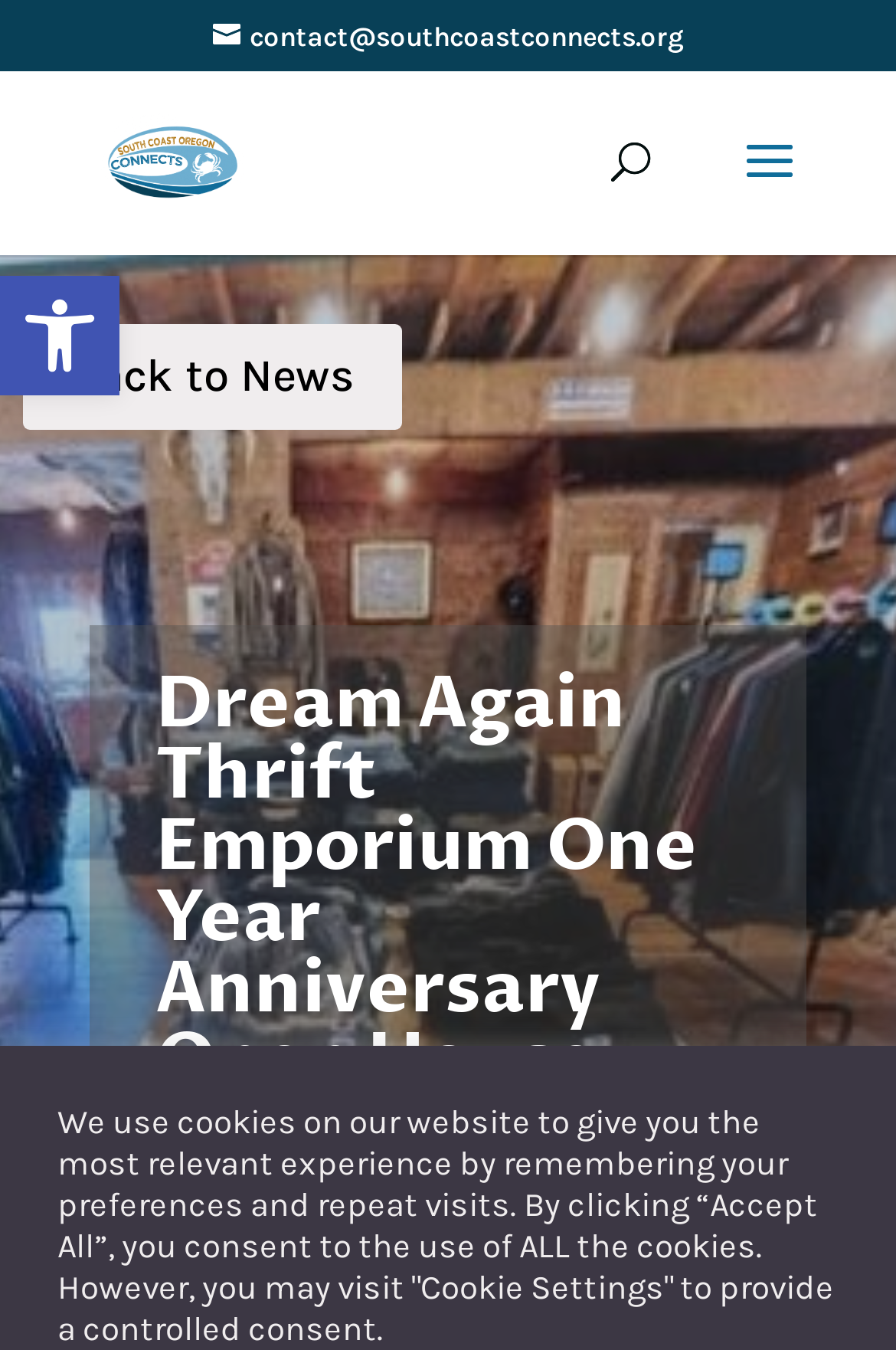Determine the bounding box for the HTML element described here: "Back to News". The coordinates should be given as [left, top, right, bottom] with each number being a float between 0 and 1.

[0.025, 0.24, 0.448, 0.318]